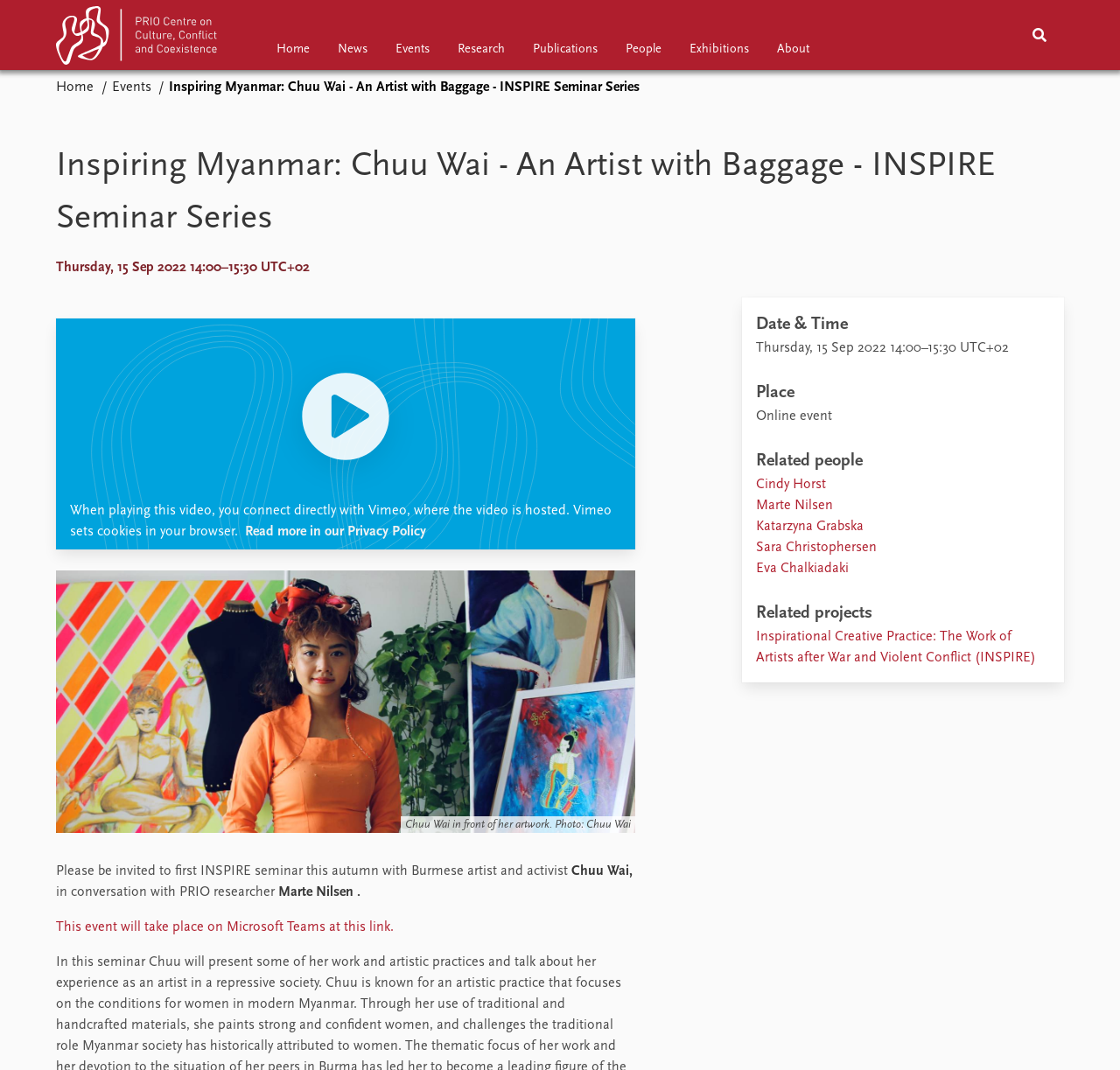Pinpoint the bounding box coordinates of the clickable area necessary to execute the following instruction: "Click the Home link". The coordinates should be given as four float numbers between 0 and 1, namely [left, top, right, bottom].

[0.05, 0.005, 0.197, 0.067]